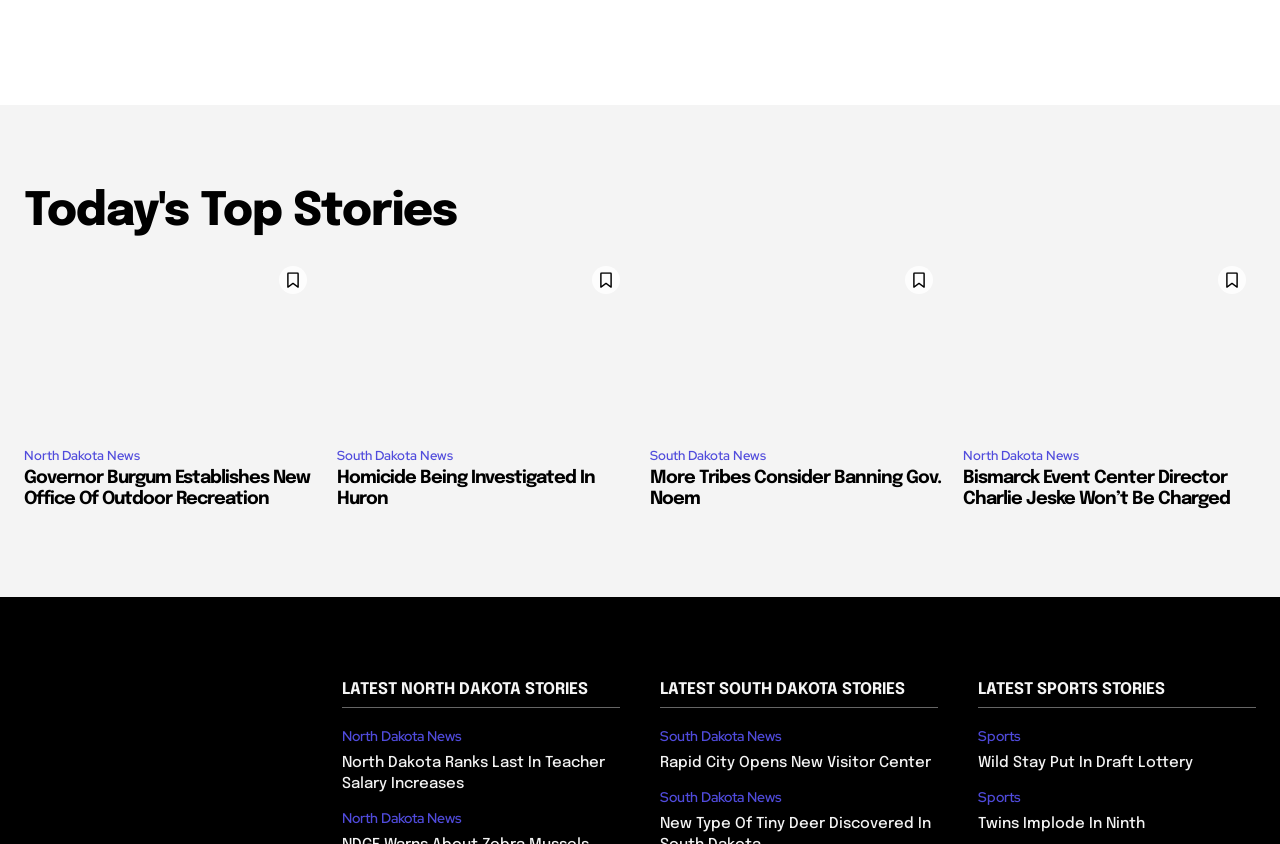How many news articles are there under the 'LATEST NORTH DAKOTA STORIES' category?
Using the image as a reference, answer the question with a short word or phrase.

4